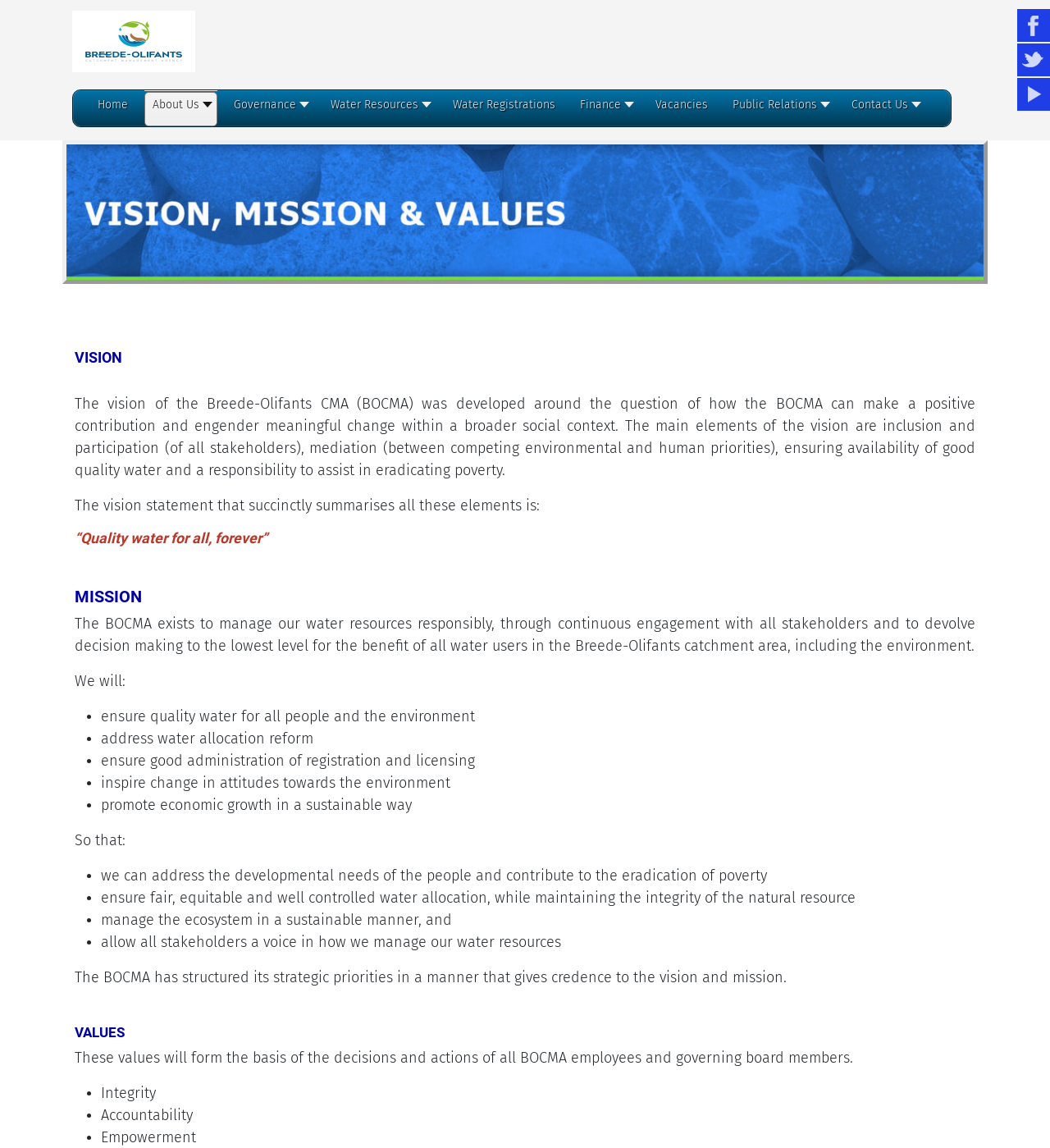Respond with a single word or short phrase to the following question: 
What is the mission of BOCMA?

Manage water resources responsibly